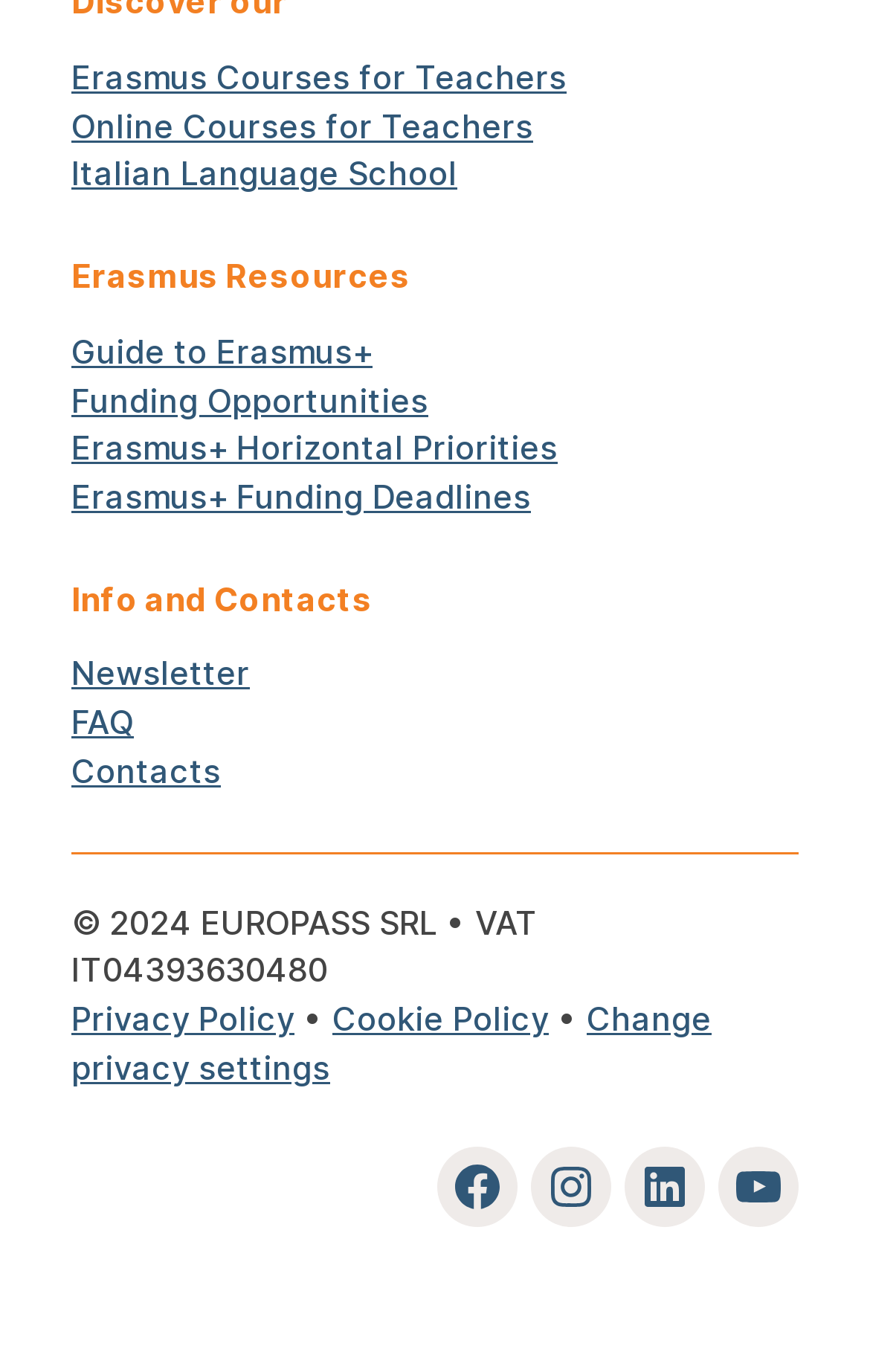Predict the bounding box for the UI component with the following description: "CONTACT EWOL".

None